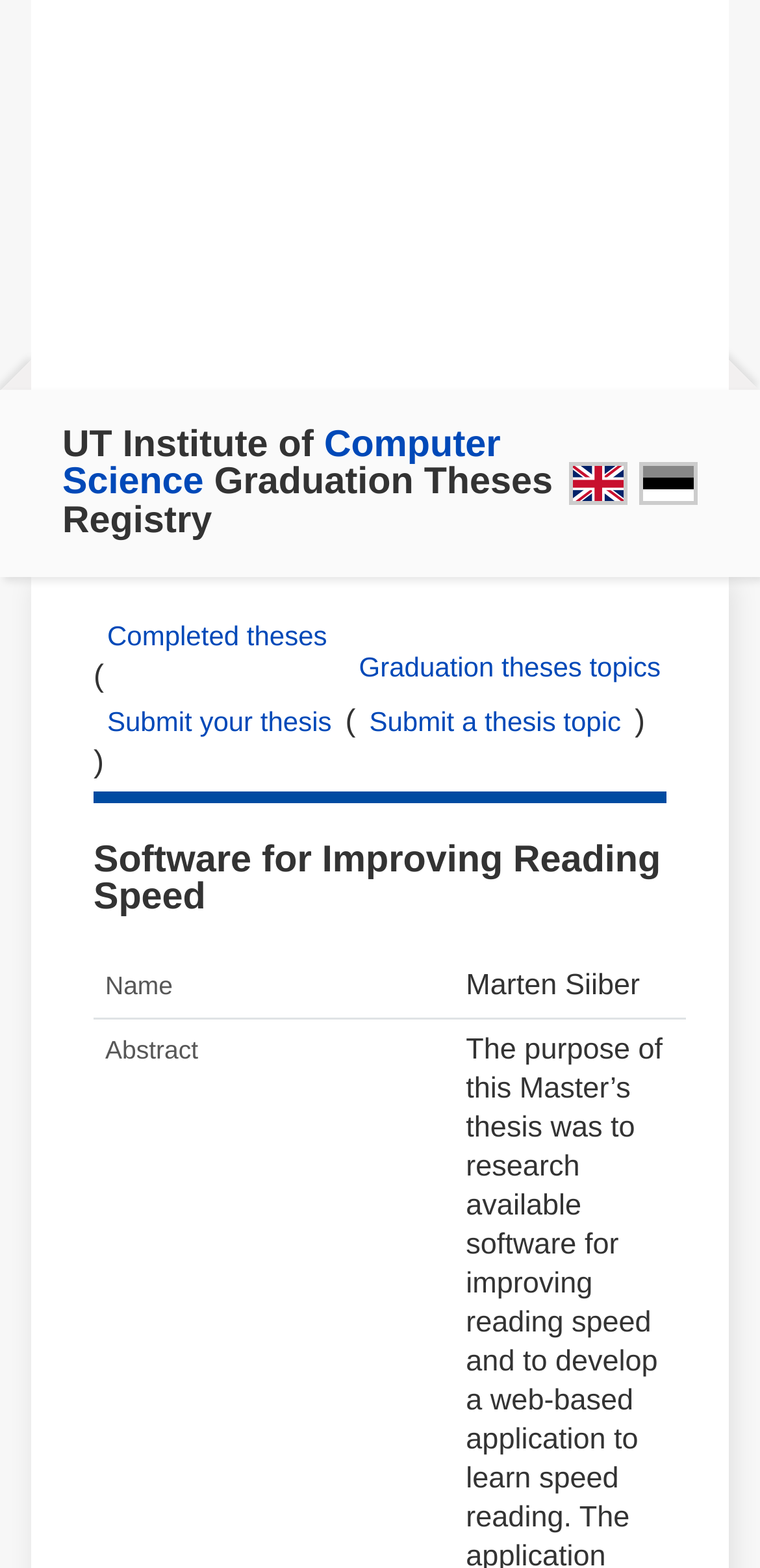For the element described, predict the bounding box coordinates as (top-left x, top-left y, bottom-right x, bottom-right y). All values should be between 0 and 1. Element description: Submit your thesis

[0.123, 0.443, 0.454, 0.477]